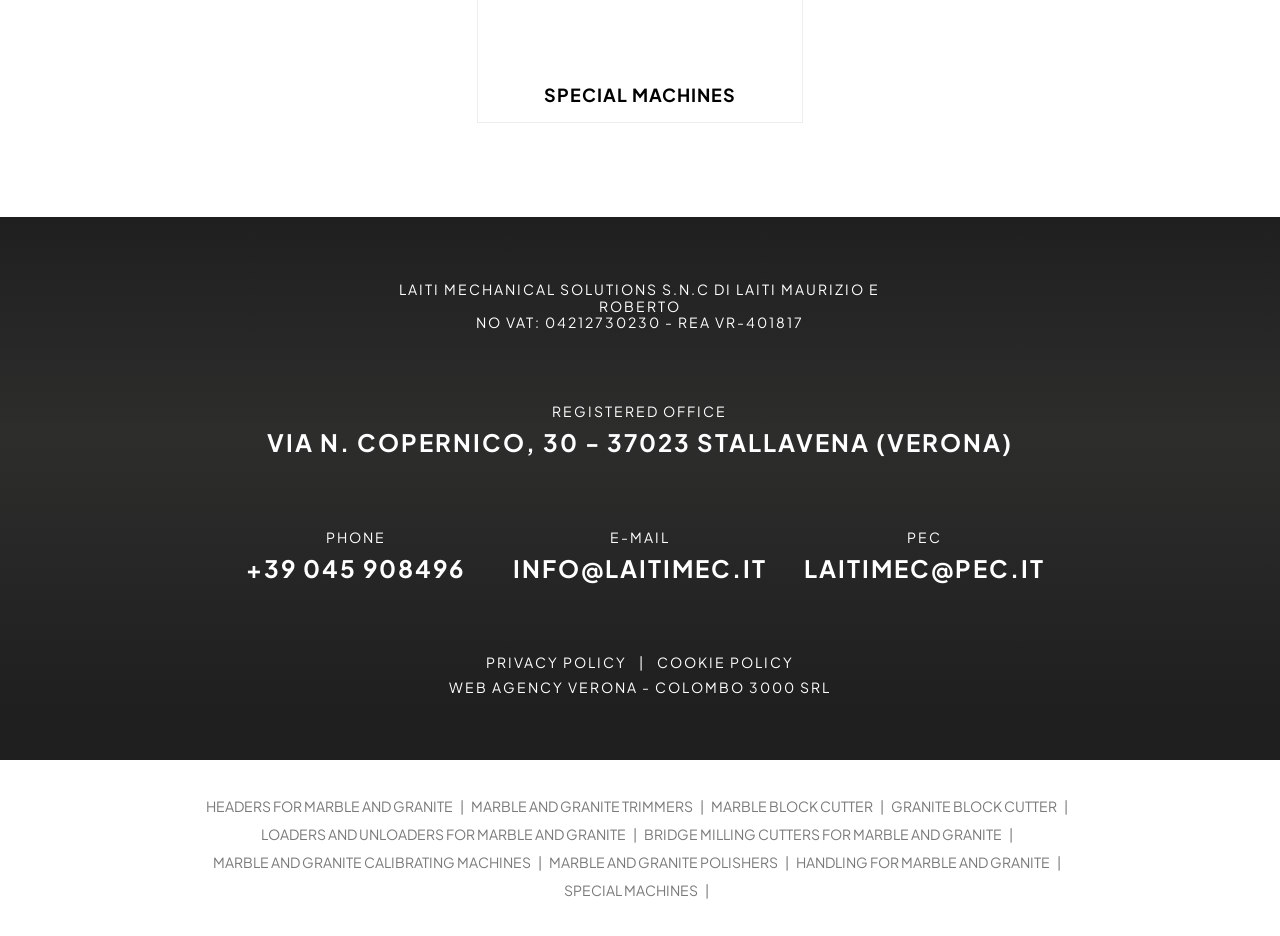What is the email address?
Examine the webpage screenshot and provide an in-depth answer to the question.

The email address can be found in the contact information section, which is 'INFO@LAITIMEC.IT'.